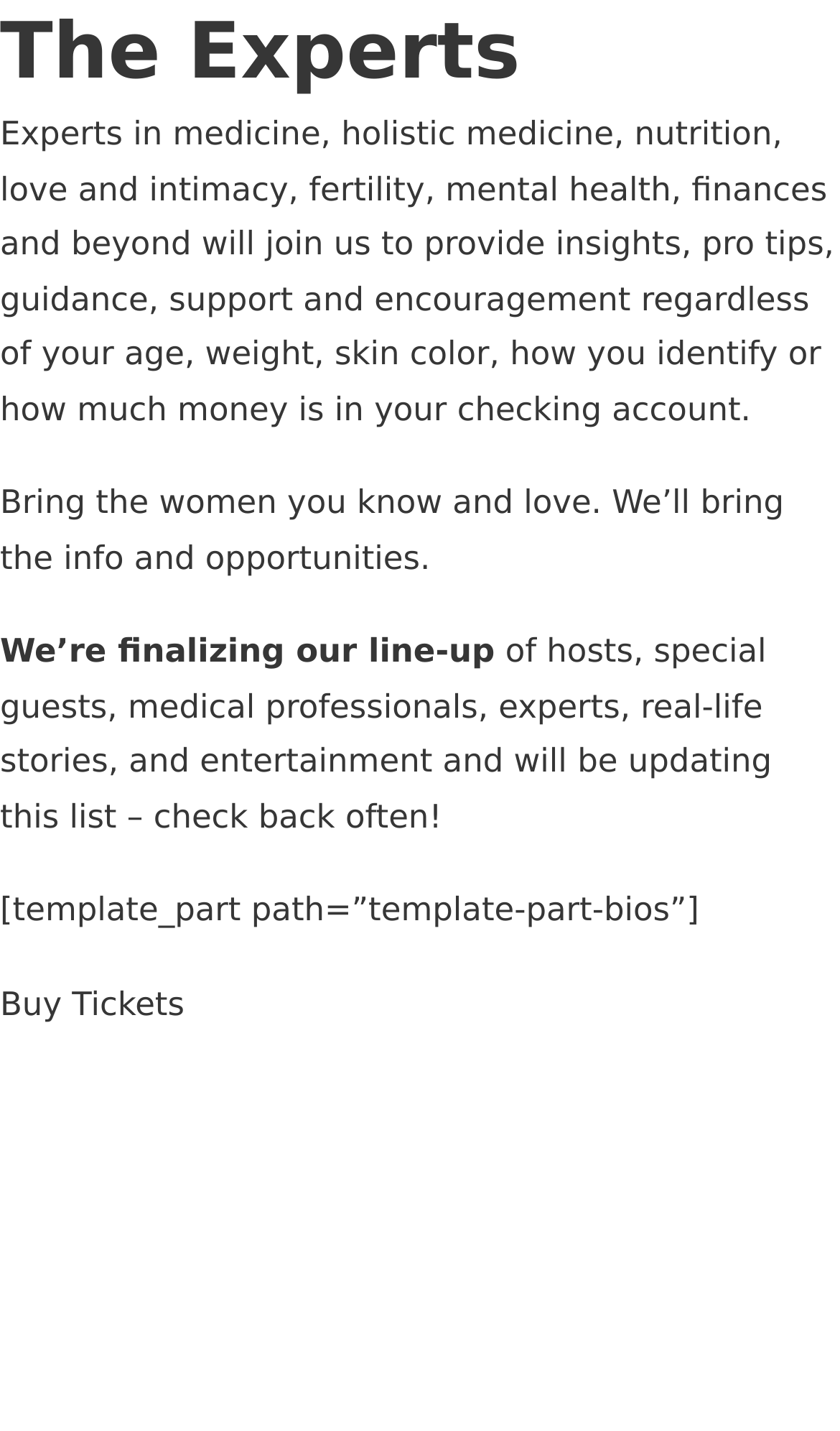What is the tone of the event?
From the screenshot, provide a brief answer in one word or phrase.

Supportive